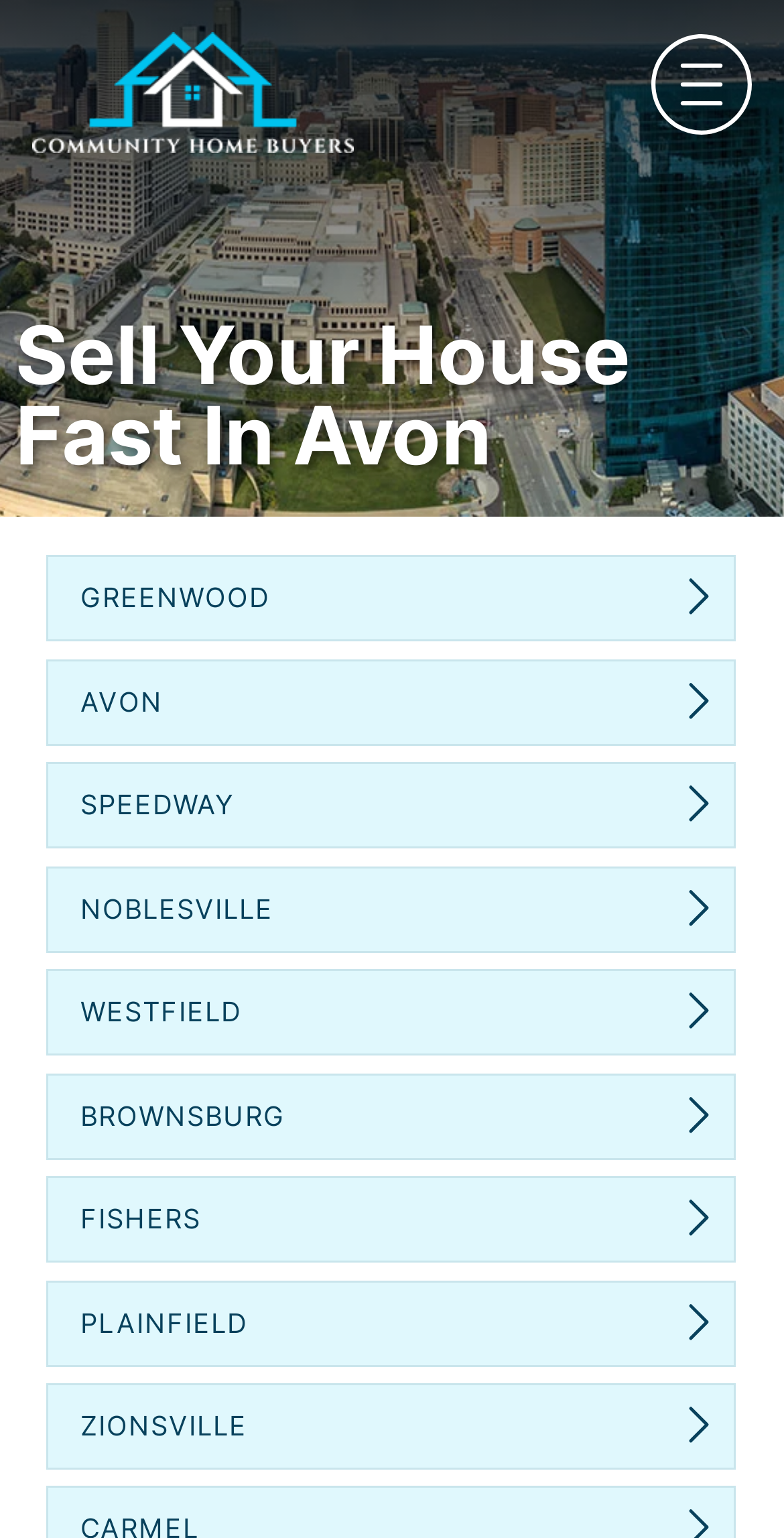Offer a meticulous caption that includes all visible features of the webpage.

This webpage is about selling homes in various locations in Indiana, specifically in Avon and its surrounding areas. At the top, there are two links, one on the left and one on the right, with an image accompanying the right link. Below these links, there is a prominent heading that reads "Sell Your House Fast In Avon". 

Underneath this heading, there are multiple sections, each dedicated to a specific location, including Greenwood, Avon, Speedway, Noblesville, Westfield, Brownsburg, Fishers, Plainfield, and Zionsville. Each section consists of a heading with the location's name, an image, and a link. These sections are arranged vertically, with the locations listed in a specific order. The images and links are positioned to the right of each heading, while the headings themselves are aligned to the left.